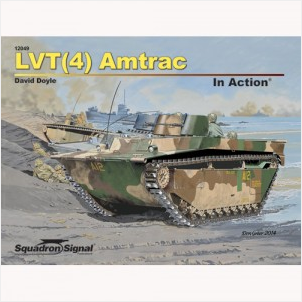What is the publisher's name?
Identify the answer in the screenshot and reply with a single word or phrase.

Squadron Signal